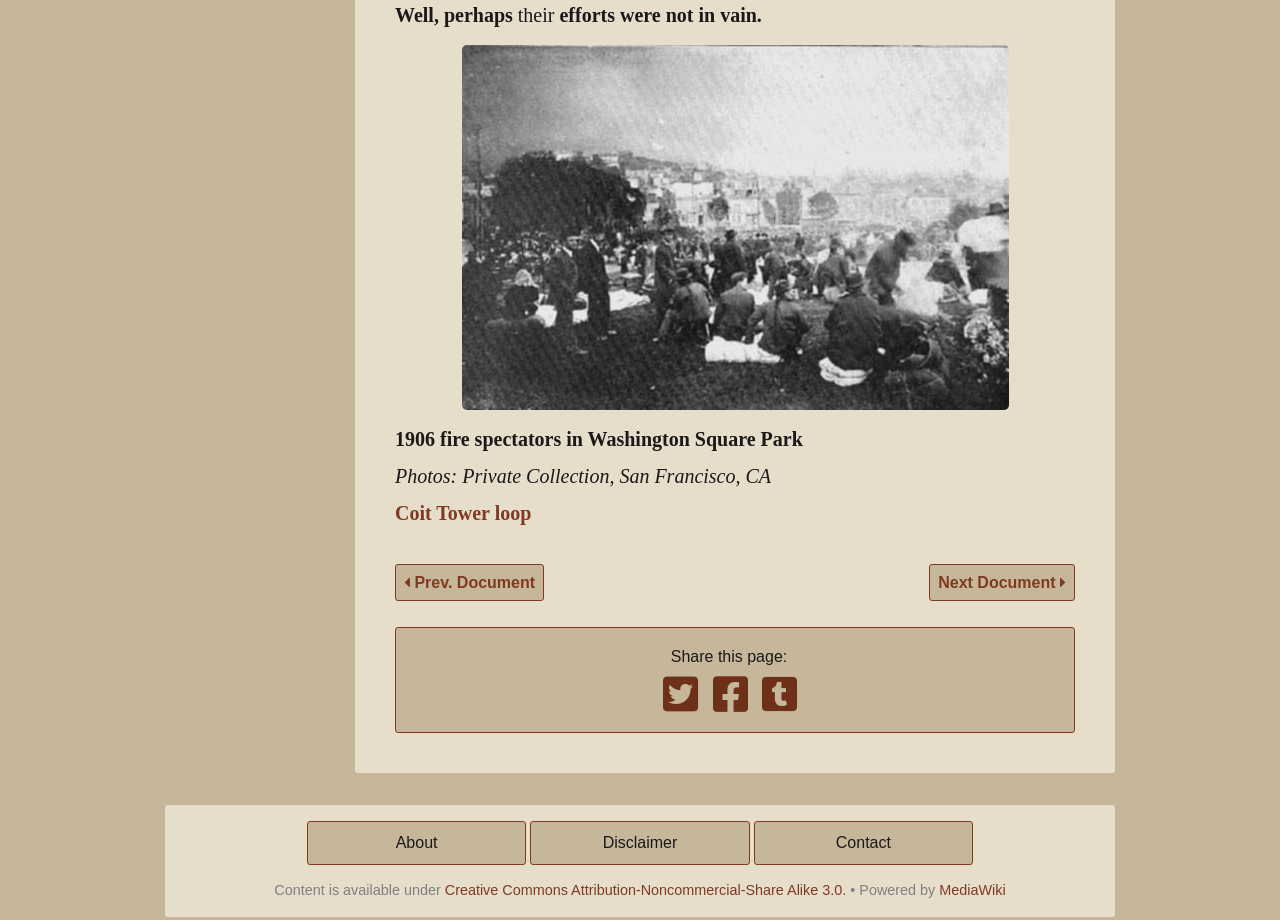What is the text above the image?
Give a one-word or short phrase answer based on the image.

Well, perhaps their efforts were not in vain.